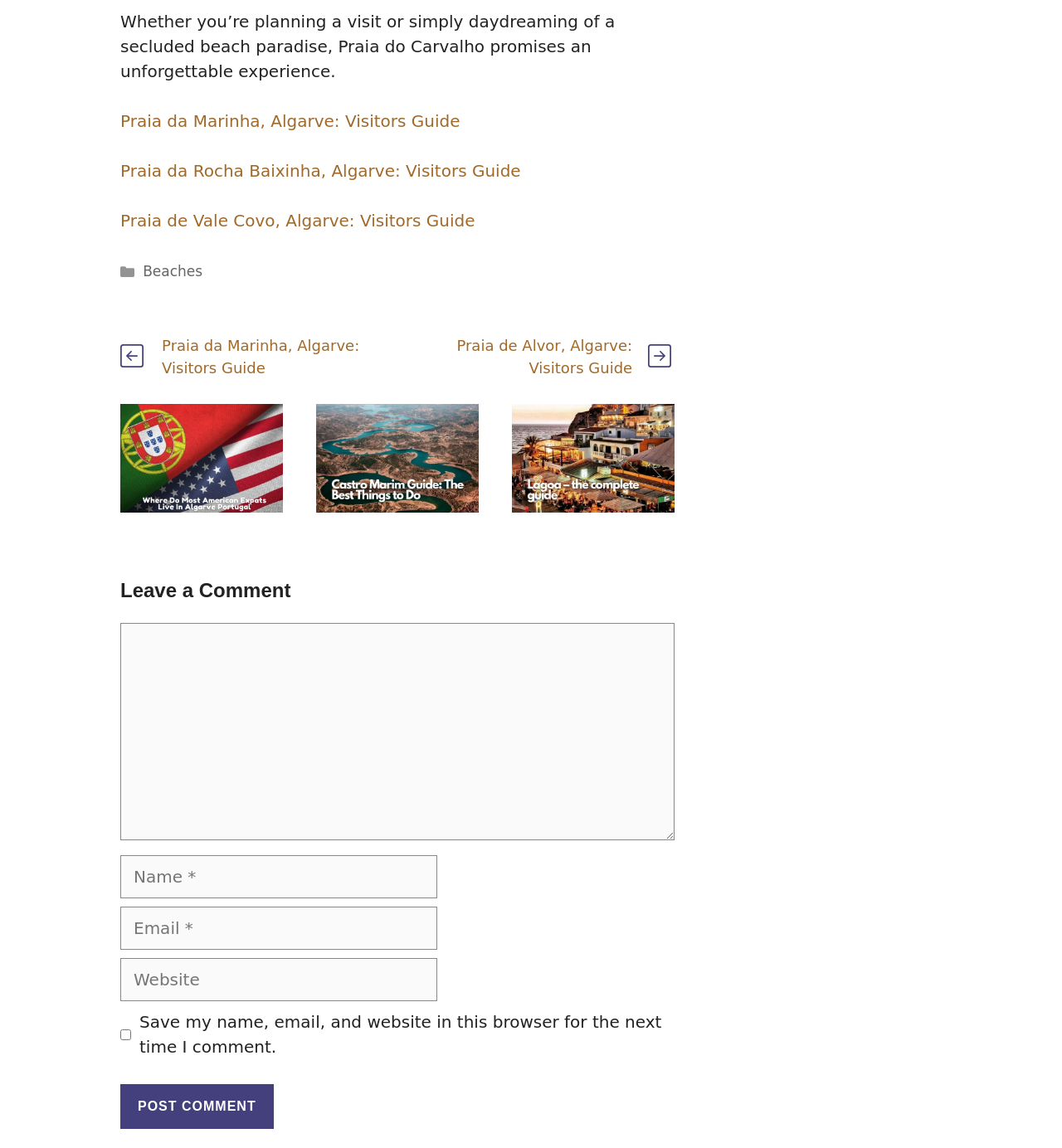Identify the bounding box coordinates for the UI element described as follows: title="Lagoa – the complete guide". Use the format (top-left x, top-left y, bottom-right x, bottom-right y) and ensure all values are floating point numbers between 0 and 1.

[0.482, 0.427, 0.635, 0.444]